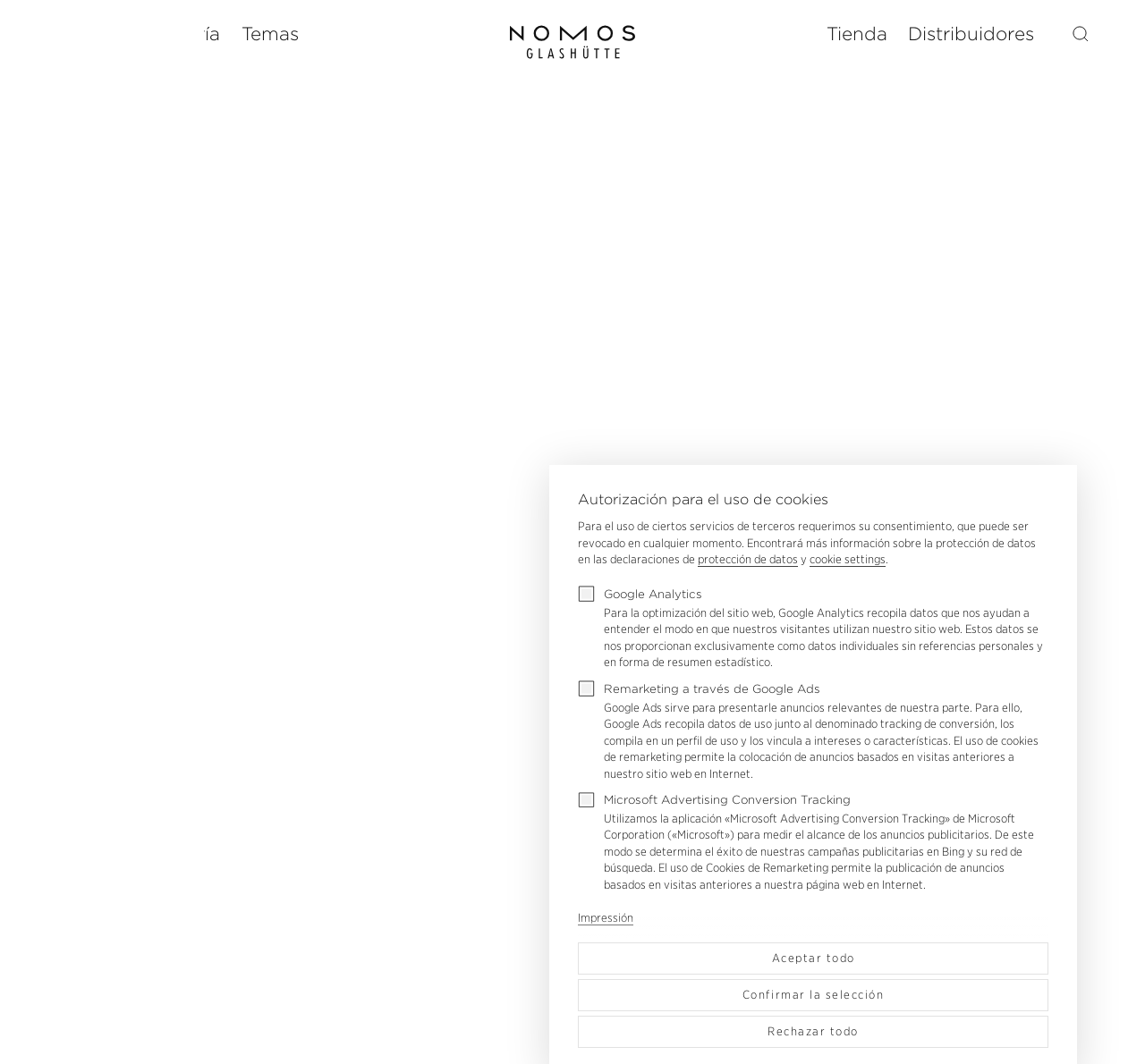Please identify the bounding box coordinates of the clickable element to fulfill the following instruction: "Read about Where watches come from". The coordinates should be four float numbers between 0 and 1, i.e., [left, top, right, bottom].

[0.035, 0.311, 0.34, 0.762]